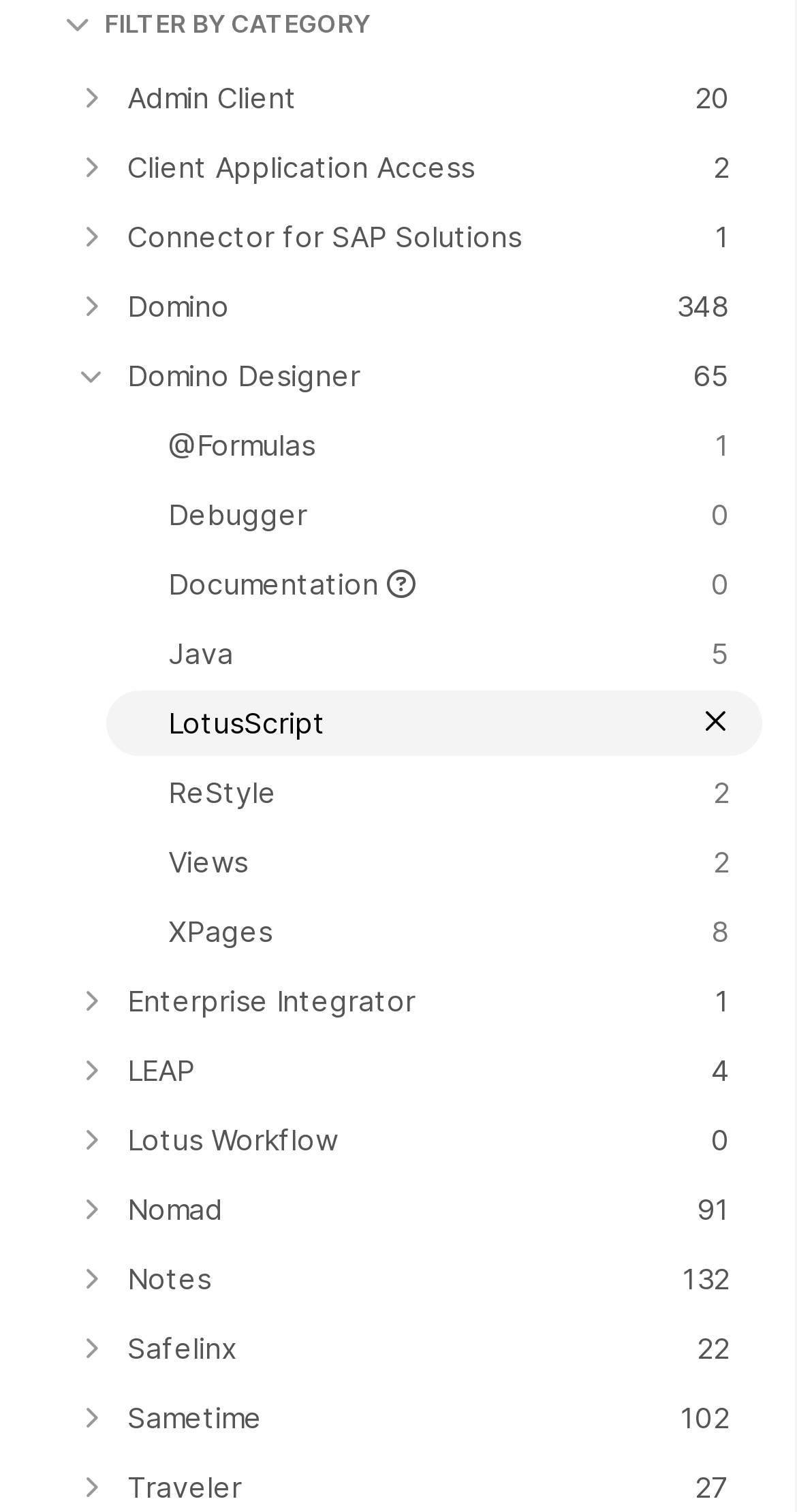Please mark the clickable region by giving the bounding box coordinates needed to complete this instruction: "Go to home page".

None